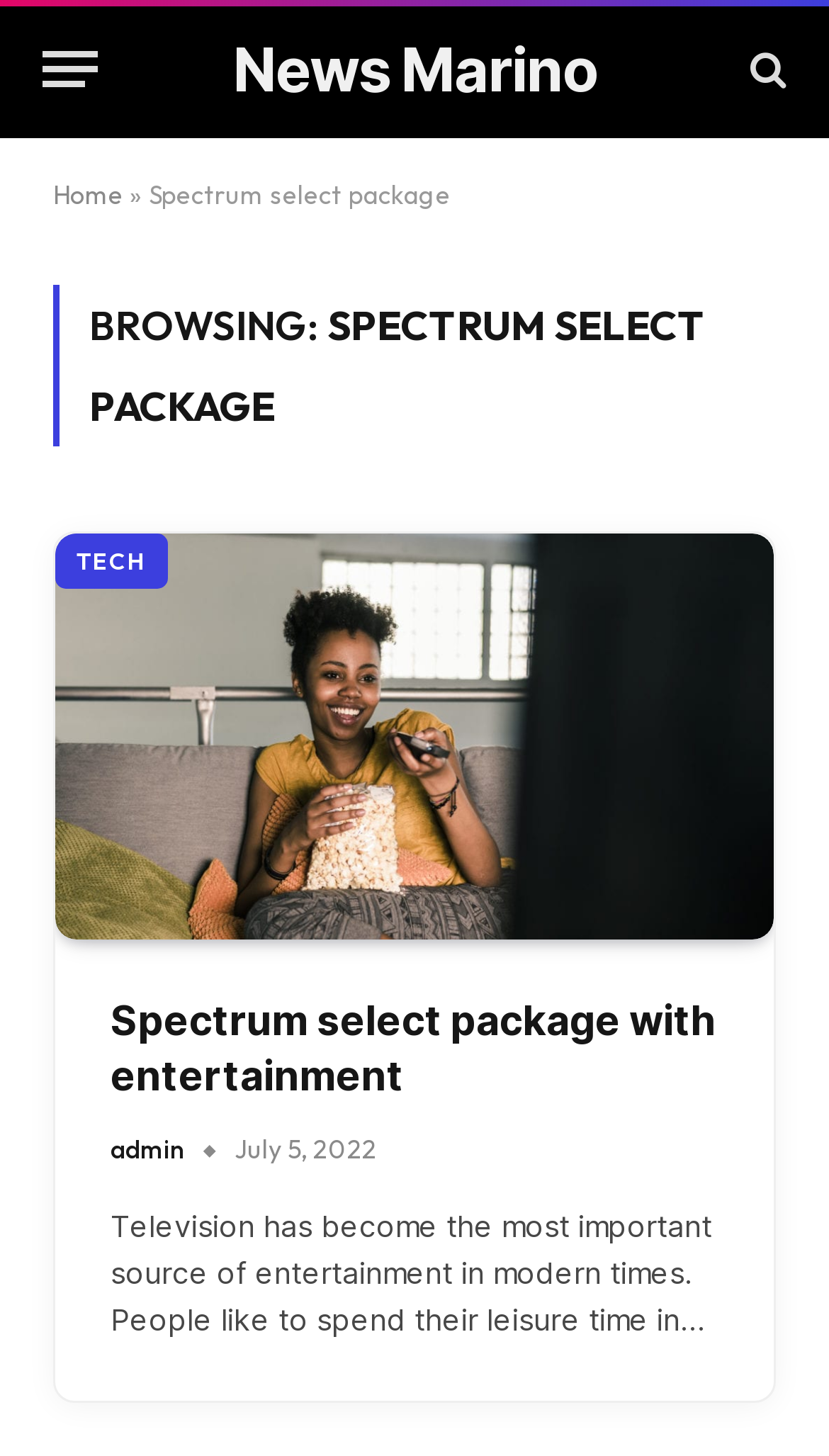Can you identify the bounding box coordinates of the clickable region needed to carry out this instruction: 'Go to News Marino homepage'? The coordinates should be four float numbers within the range of 0 to 1, stated as [left, top, right, bottom].

[0.281, 0.017, 0.719, 0.078]